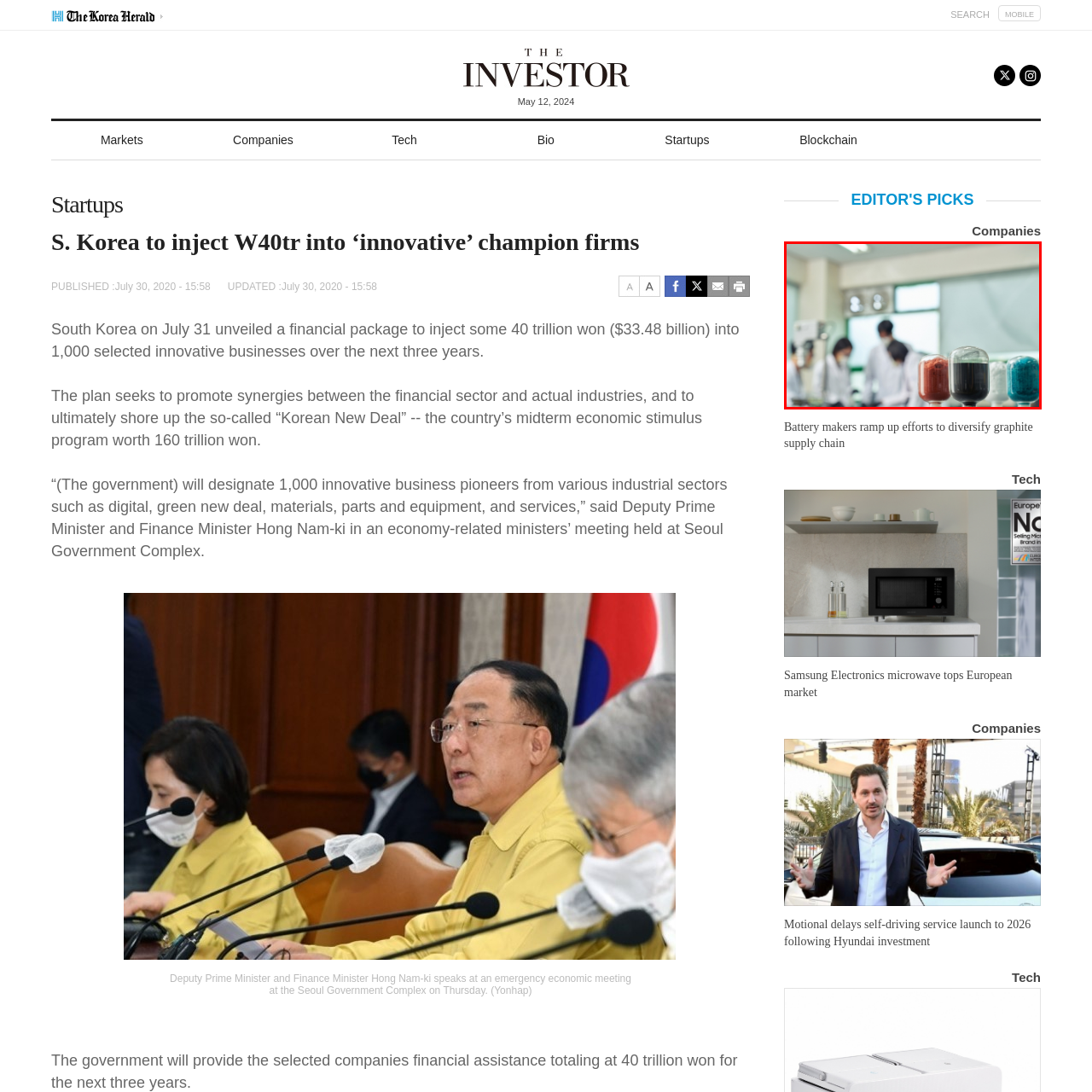Elaborate on the contents of the image marked by the red border.

In a modern laboratory setting, four glass containers filled with colorful powdery substances—black, red, white, and blue—are prominently displayed in the foreground. Each jar, with its distinct hue, hints at various chemical components or materials relevant to ongoing research or experimentation. In the background, several individuals in white lab coats, equipped with safety masks, are engaged in a collaborative scientific endeavor. They appear focused on analyzing results or discussing findings, illustrating a dynamic and professional research environment. This image captures the essence of innovation and teamwork within the scientific community.